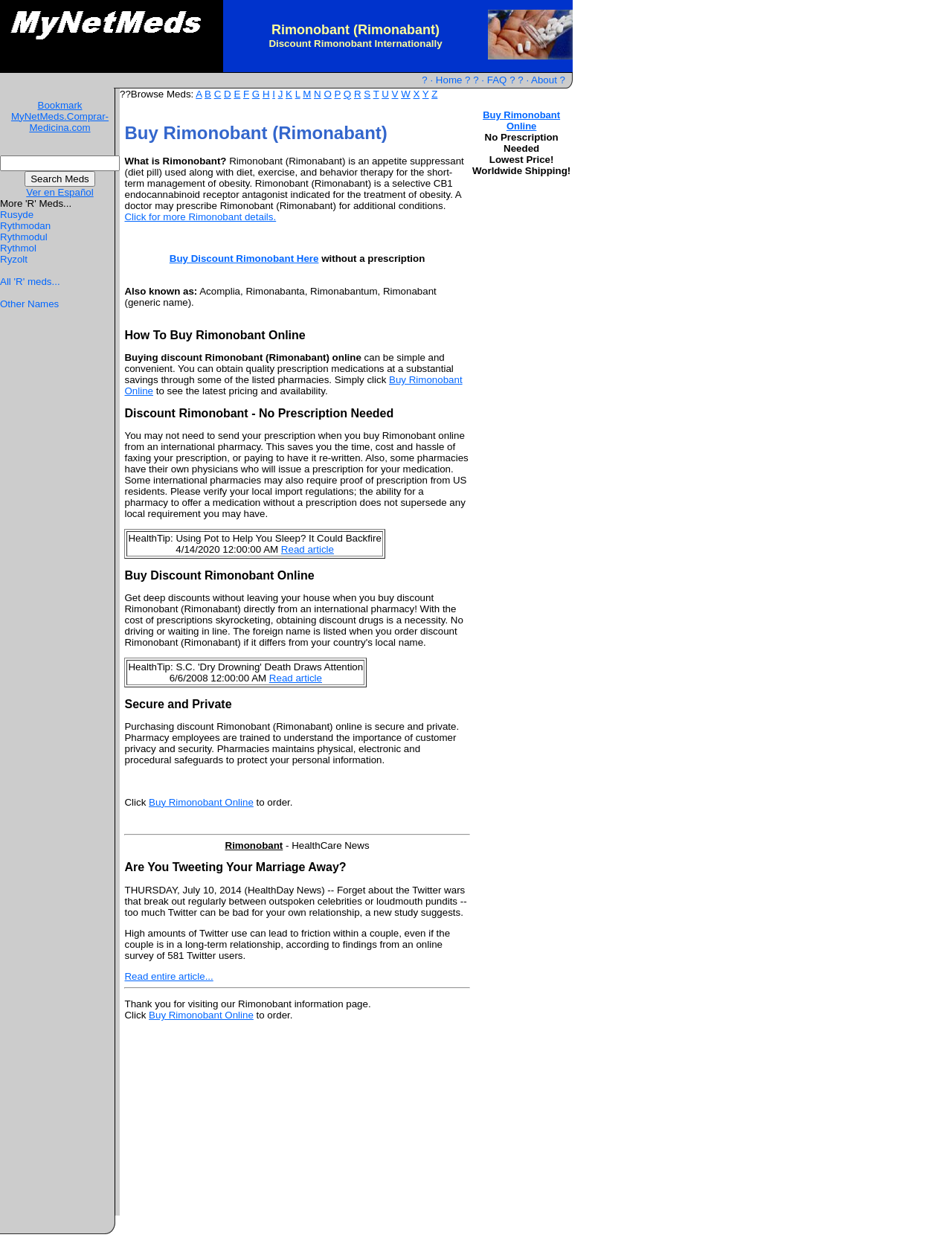Please provide a brief answer to the question using only one word or phrase: 
What is the benefit of buying Rimonobant from an international pharmacy?

Discount